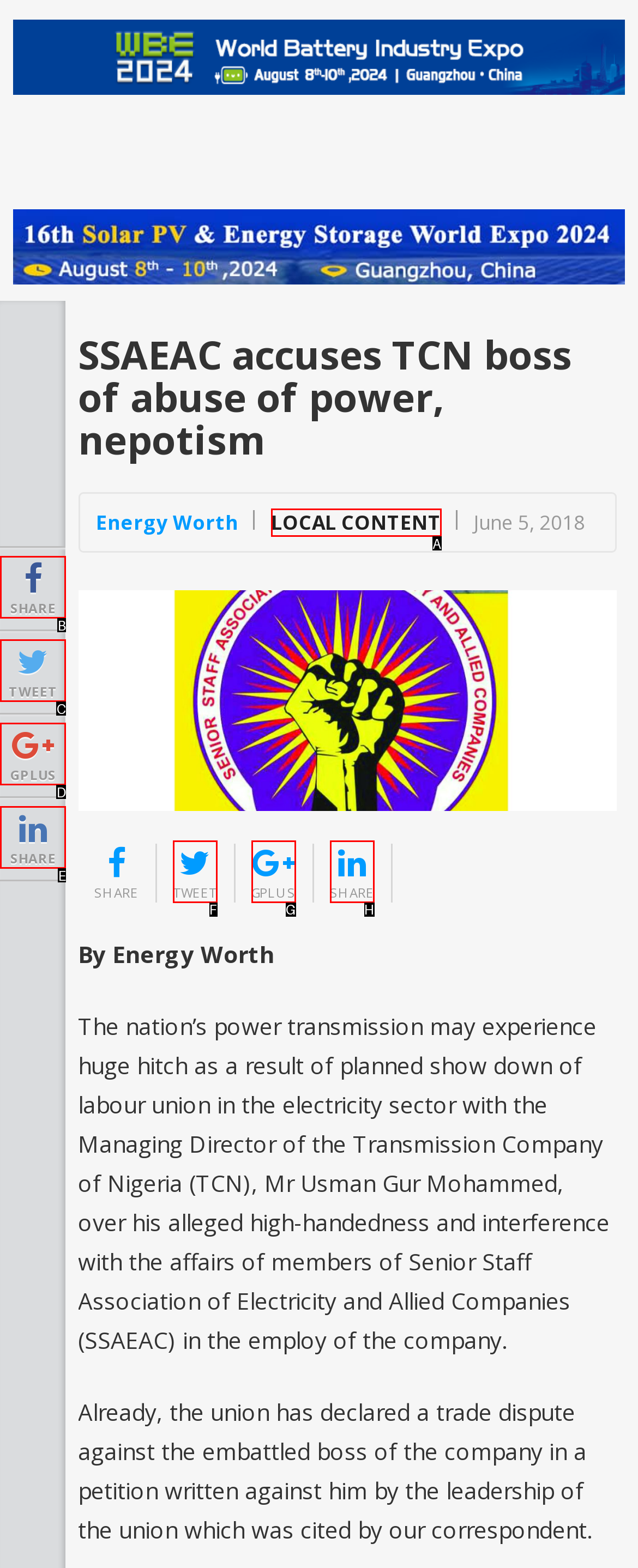Determine the option that aligns with this description: Local Content
Reply with the option's letter directly.

A